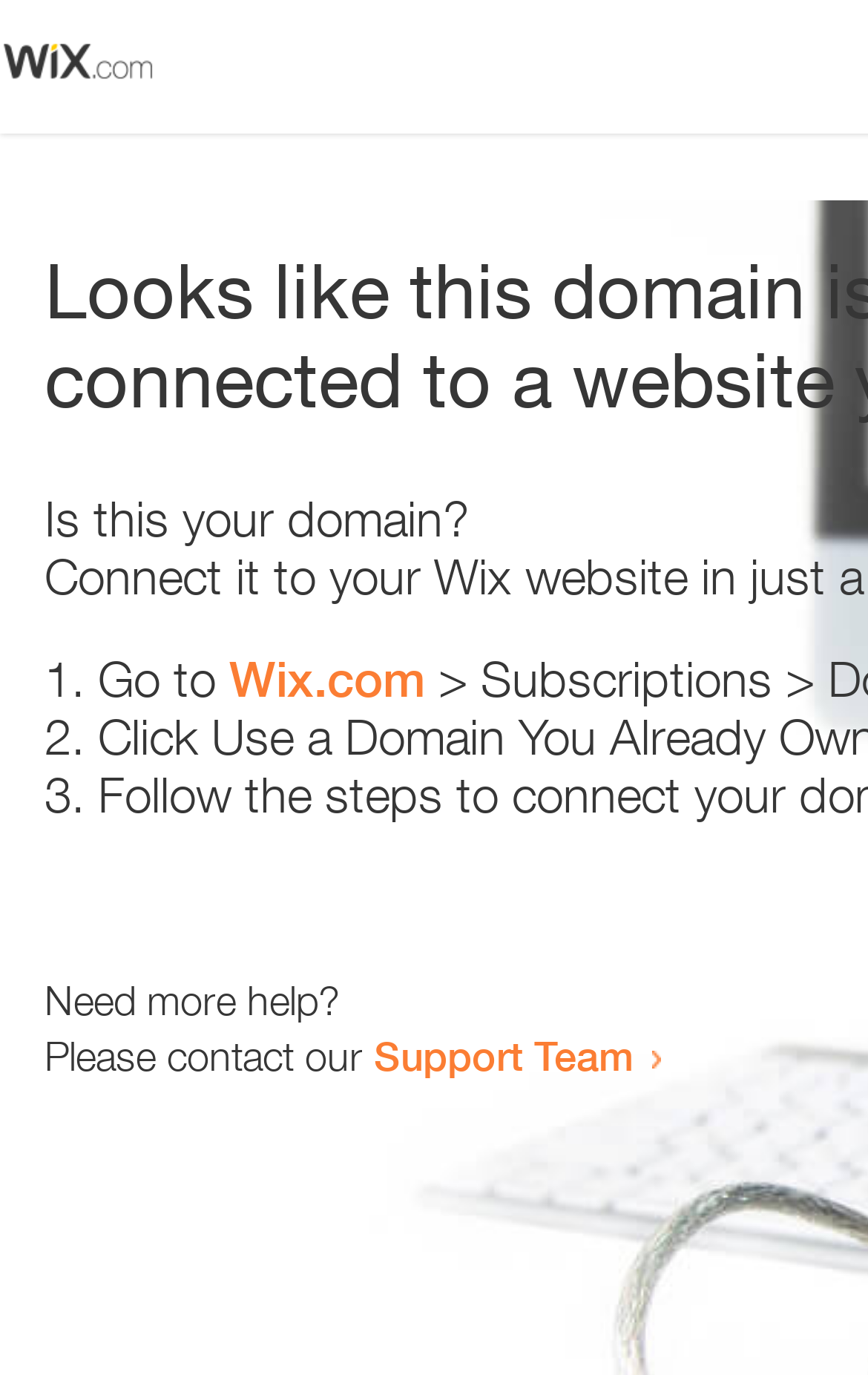Answer with a single word or phrase: 
What is the domain being referred to?

Wix.com